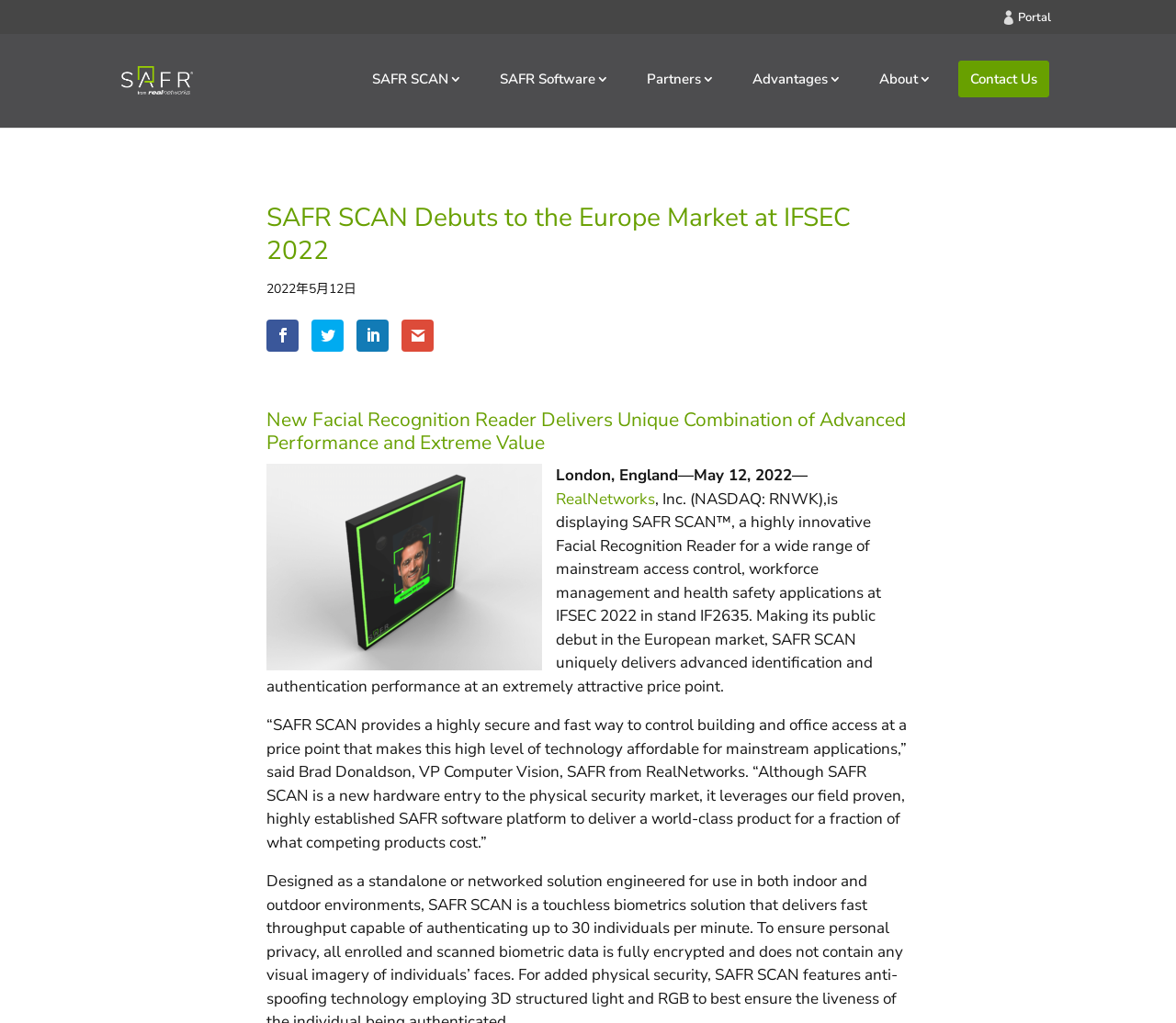Where is IFSEC 2022 being held?
Please answer the question as detailed as possible.

The answer can be found in the text 'London, England—May 12, 2022—...' which indicates that IFSEC 2022 is being held in London, England.